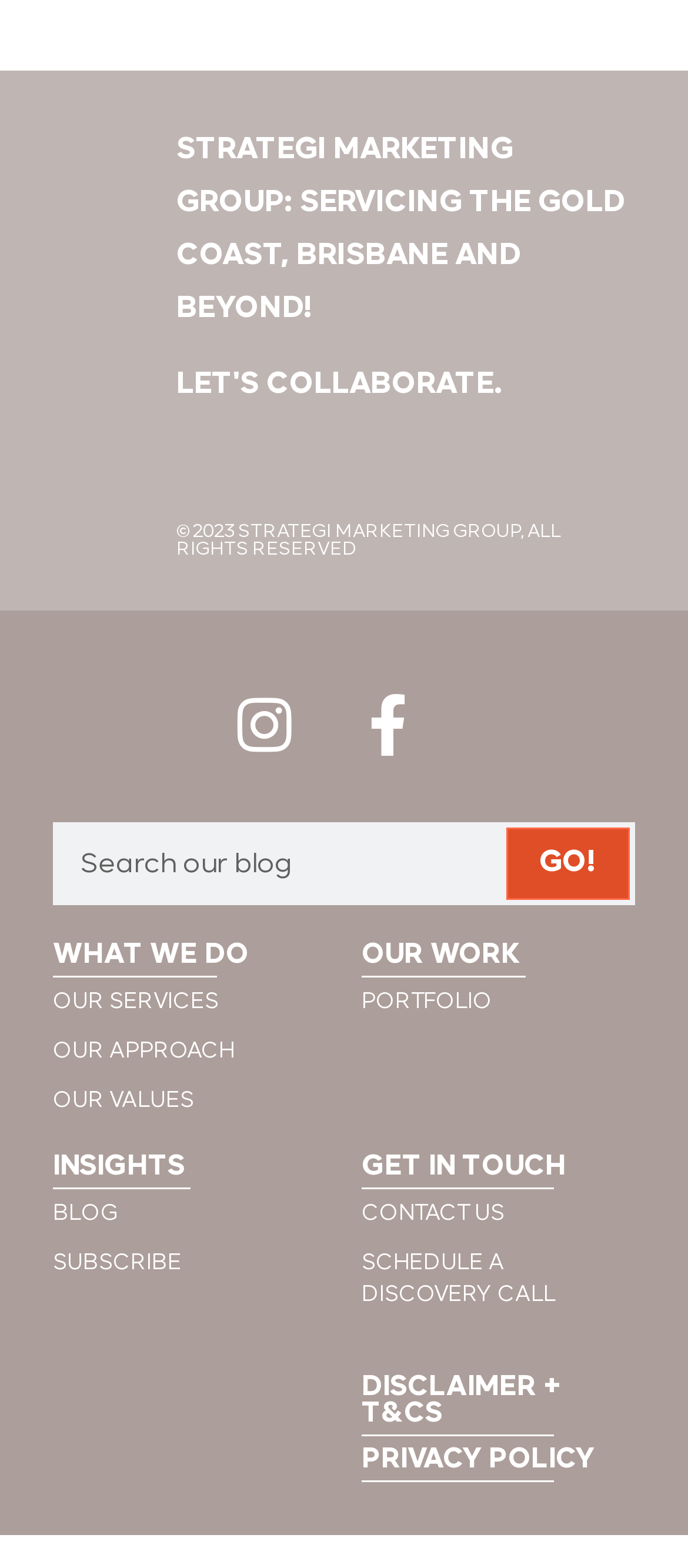Reply to the question with a single word or phrase:
What is the call-to-action on the search bar?

GO!